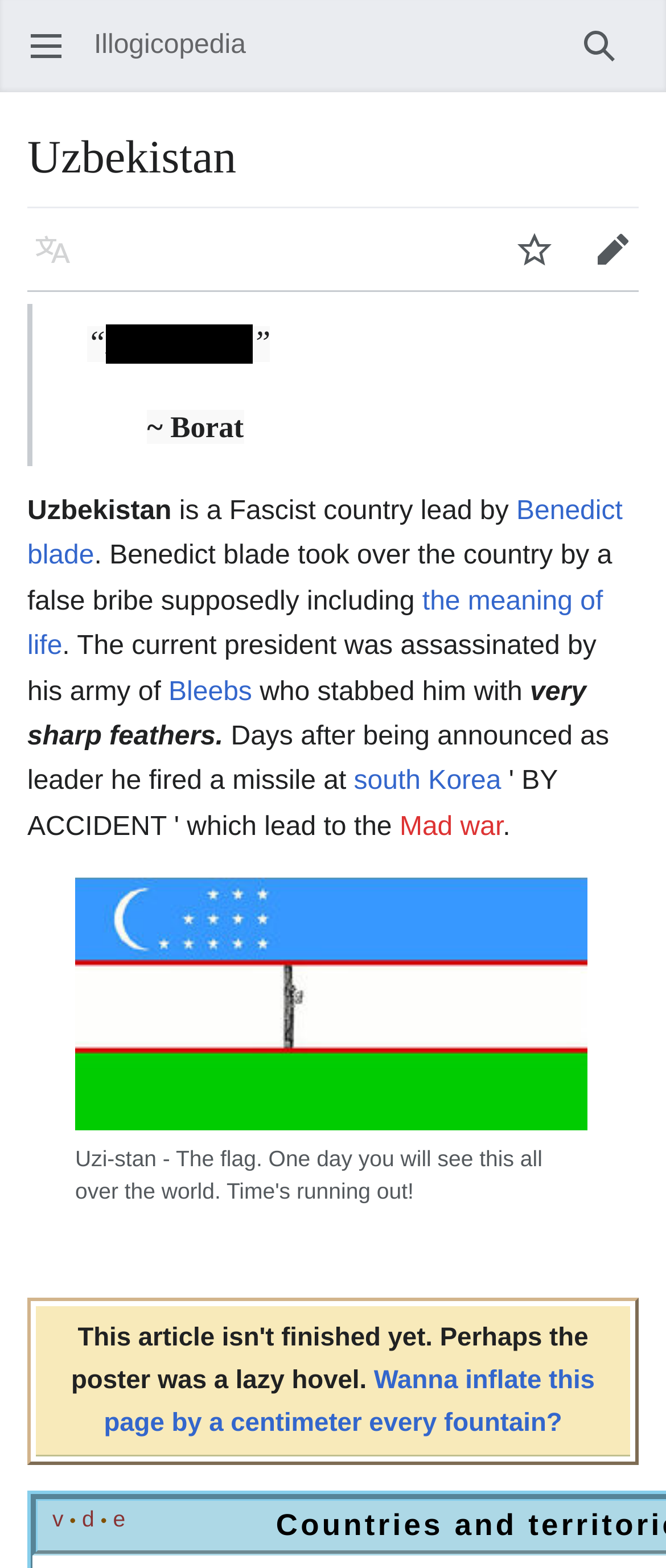Show me the bounding box coordinates of the clickable region to achieve the task as per the instruction: "Open main menu".

[0.041, 0.004, 0.074, 0.019]